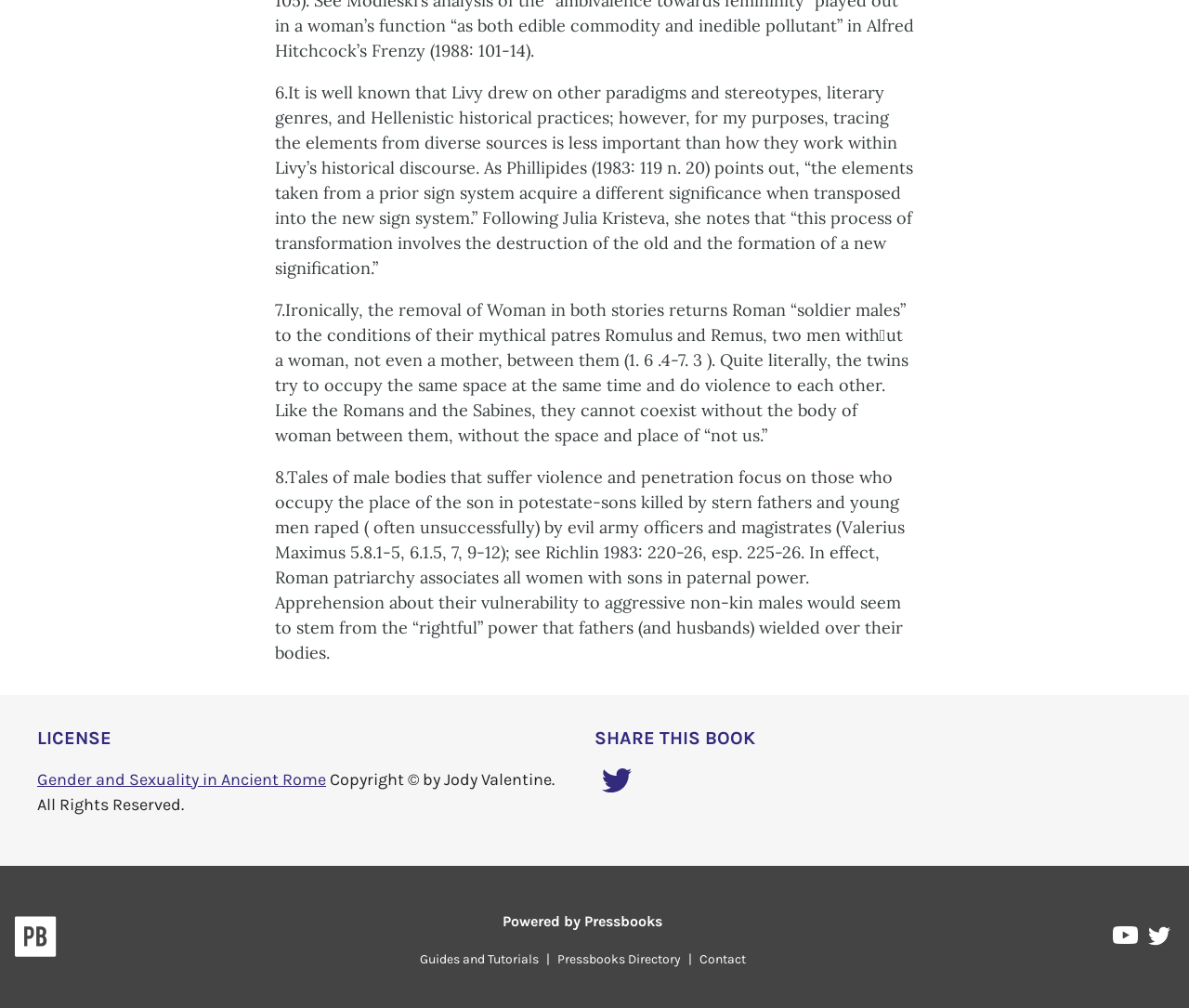How many social media links are there?
Please give a detailed and elaborate answer to the question based on the image.

I counted the number of social media links by looking at the links at the bottom of the page, which include 'Share on Twitter', 'Pressbooks on YouTube', 'Pressbooks on Twitter', and the logo for Pressbooks.